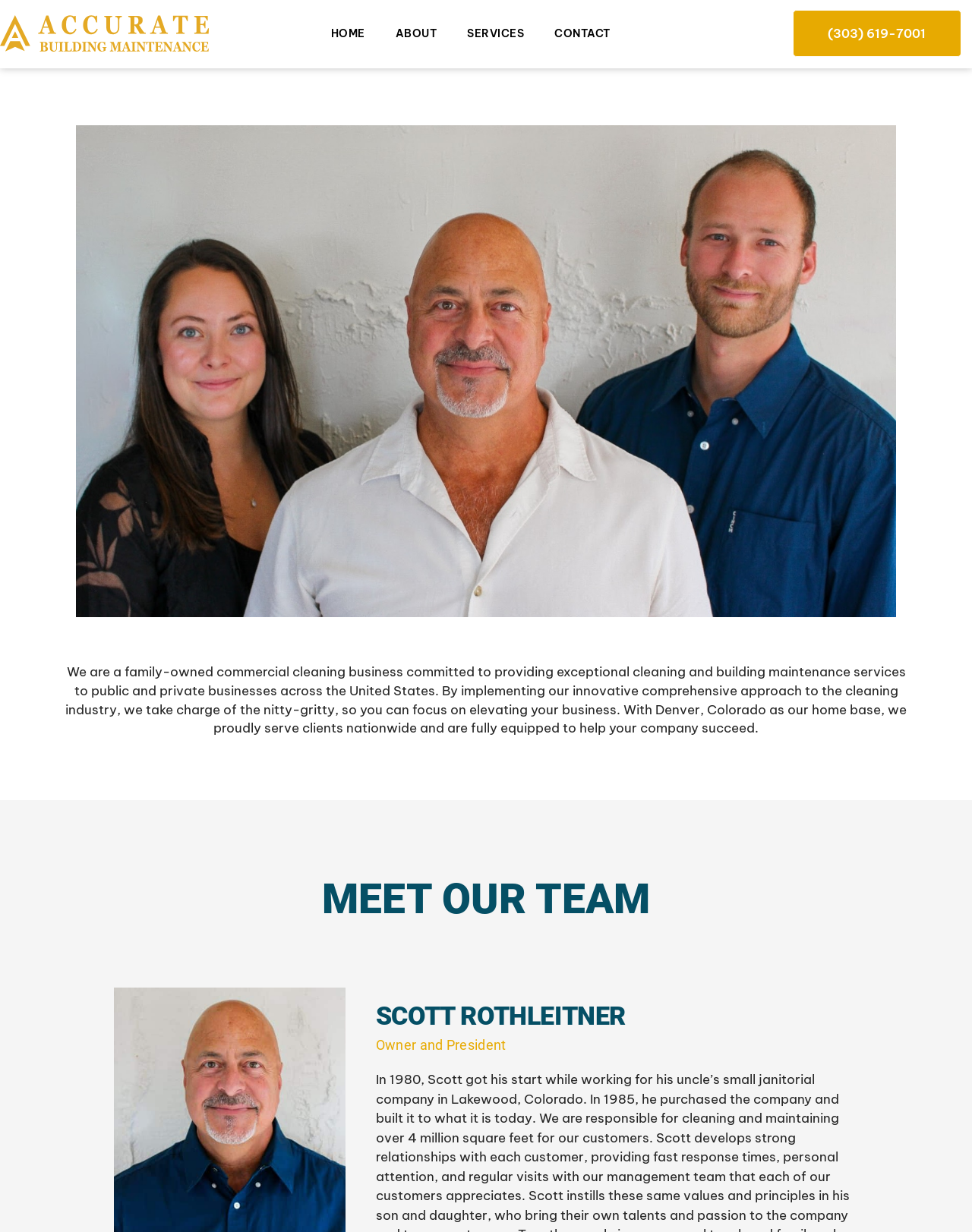Use a single word or phrase to answer the question: Who is the owner and president of the company?

Scott Rothleitner